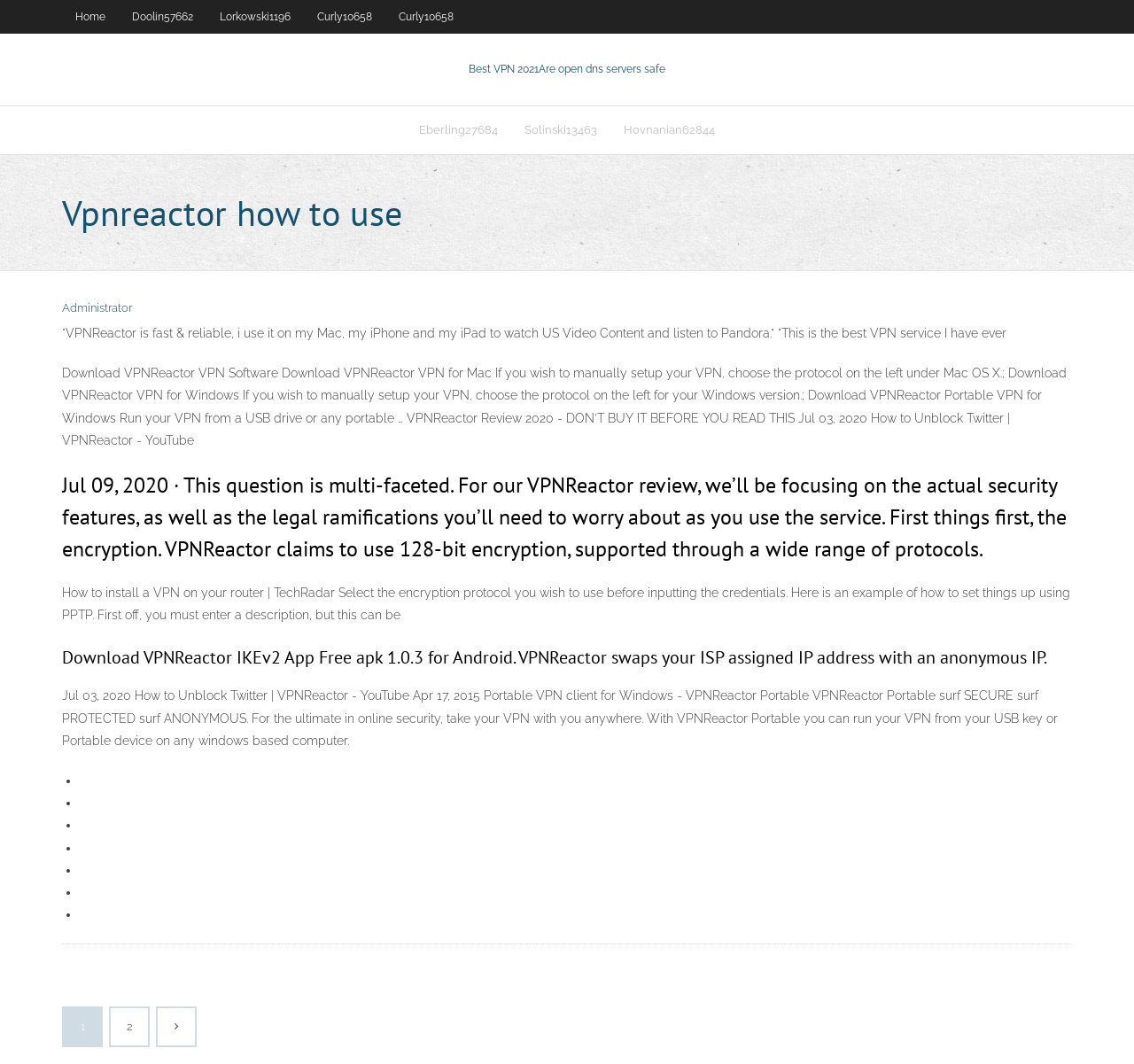Please mark the bounding box coordinates of the area that should be clicked to carry out the instruction: "Click on the '2' link".

[0.098, 0.948, 0.13, 0.983]